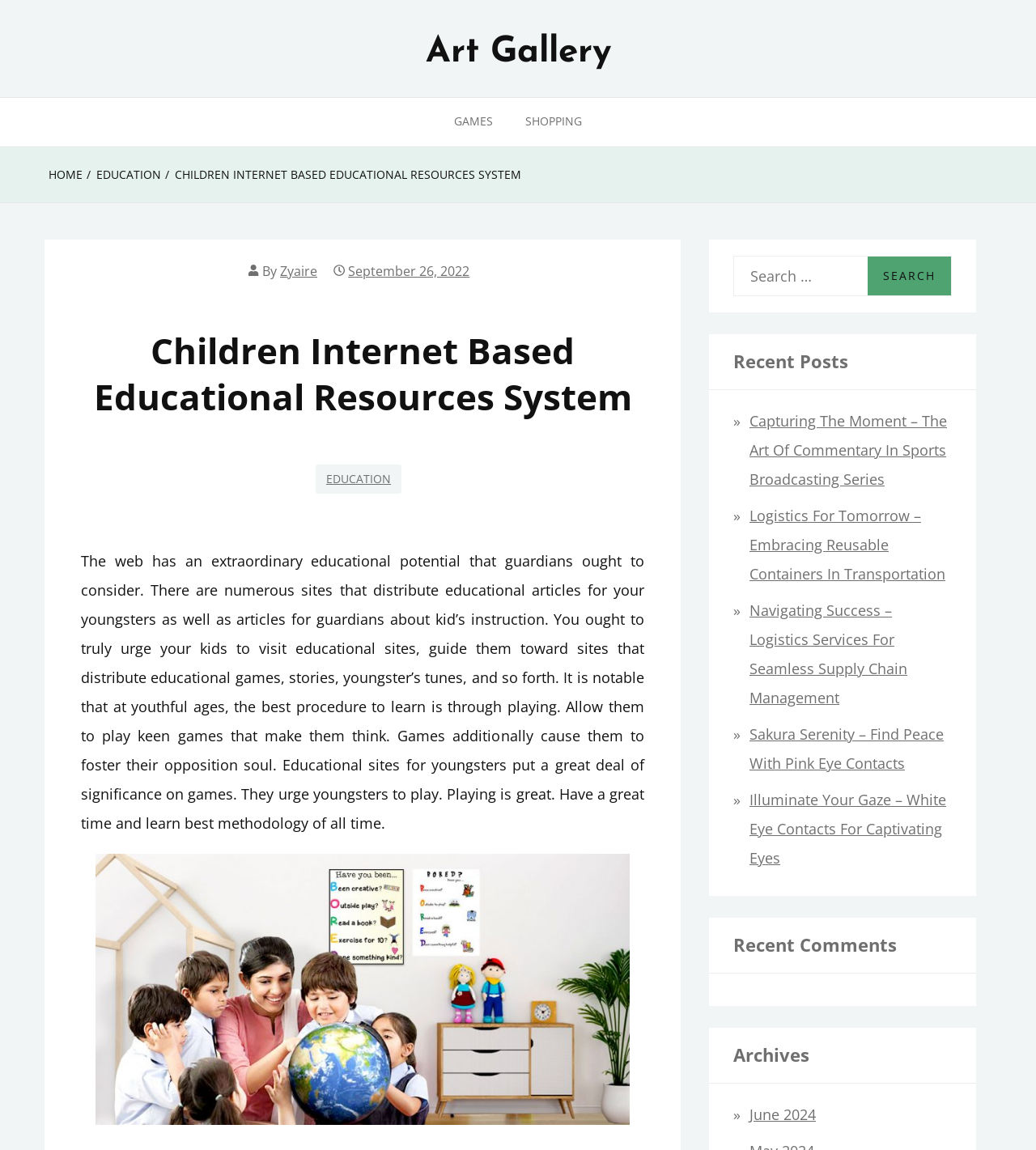Provide the bounding box coordinates of the HTML element this sentence describes: "June 2024". The bounding box coordinates consist of four float numbers between 0 and 1, i.e., [left, top, right, bottom].

[0.723, 0.961, 0.788, 0.978]